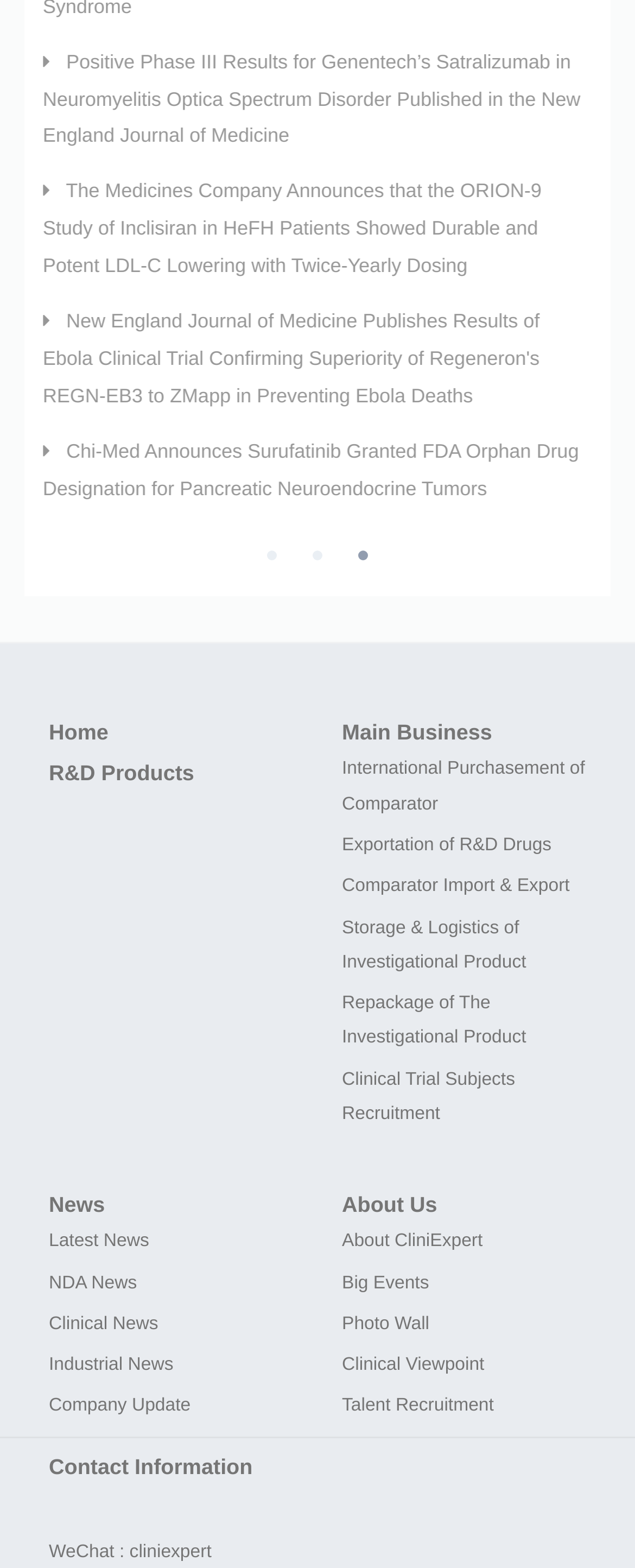Locate the bounding box coordinates of the clickable area needed to fulfill the instruction: "Check 'Contact Information'".

[0.077, 0.927, 0.398, 0.943]